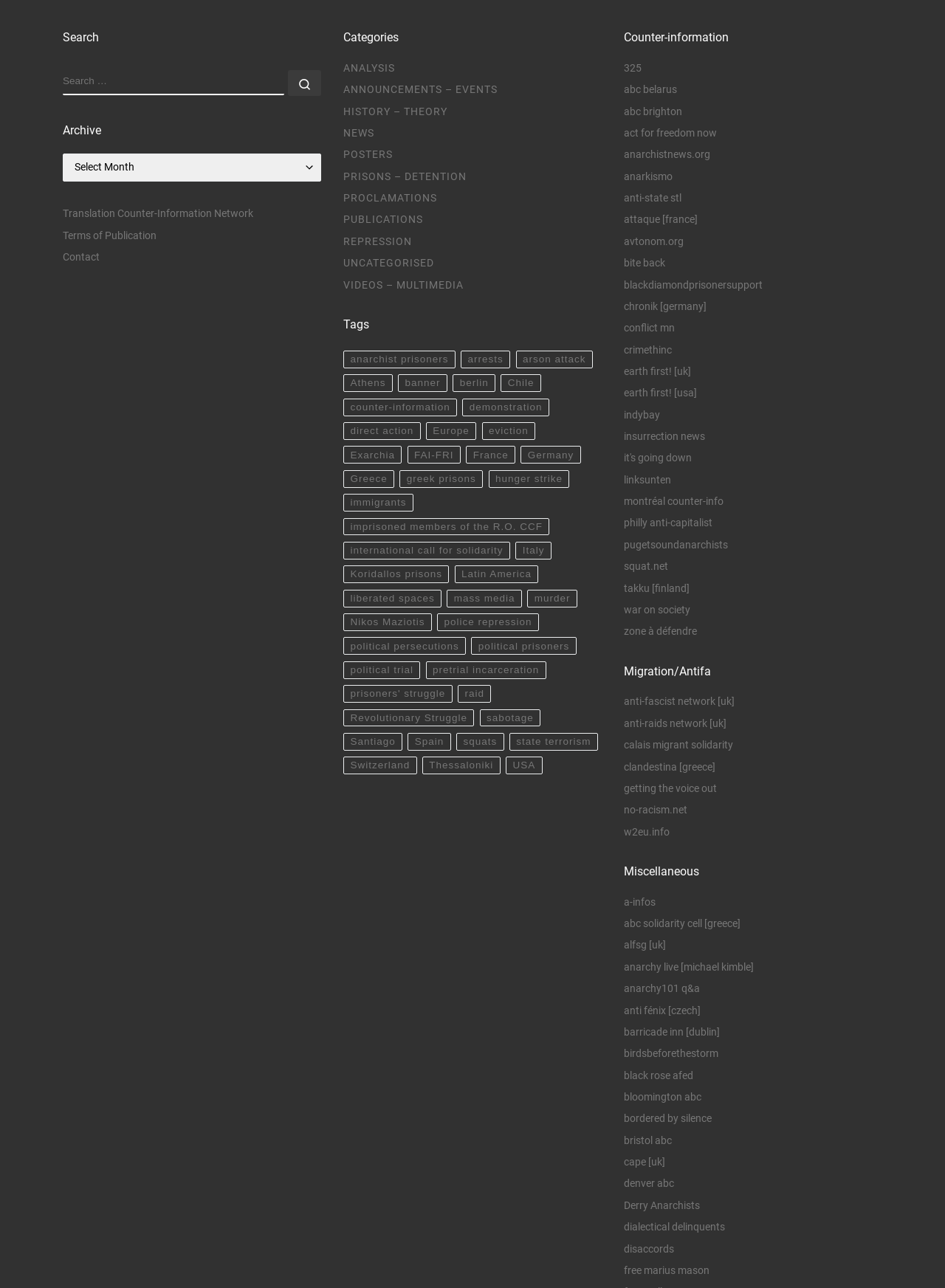Based on the image, provide a detailed response to the question:
How many links are listed under the 'Tags' heading?

The 'Tags' heading is located in the middle of the webpage, and it lists several links to specific topics or keywords. After counting the links, I found that there are 43 links listed under the 'Tags' heading.